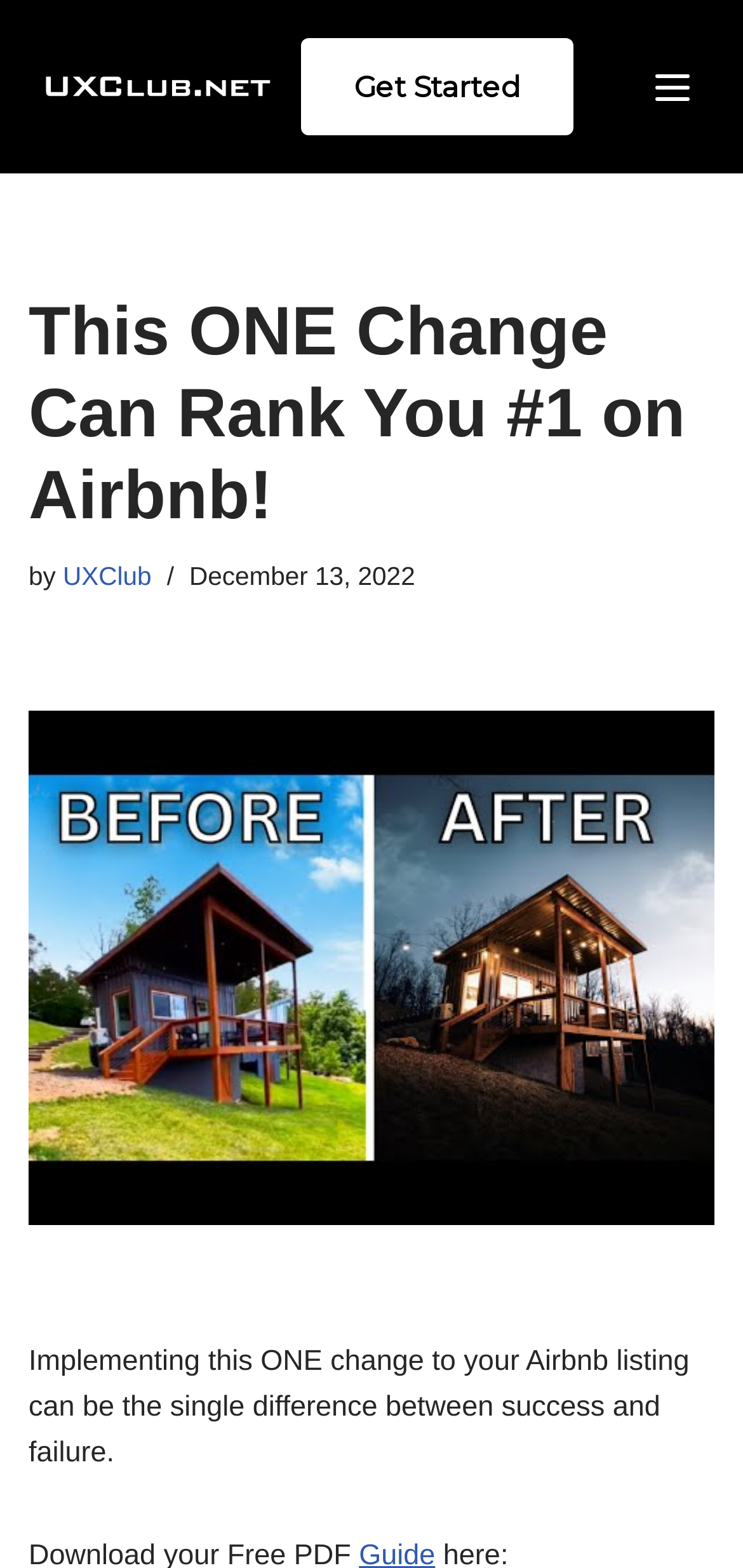When was the article published?
Use the image to give a comprehensive and detailed response to the question.

The publication date of the article can be found by looking at the time element, which contains the text 'December 13, 2022'.